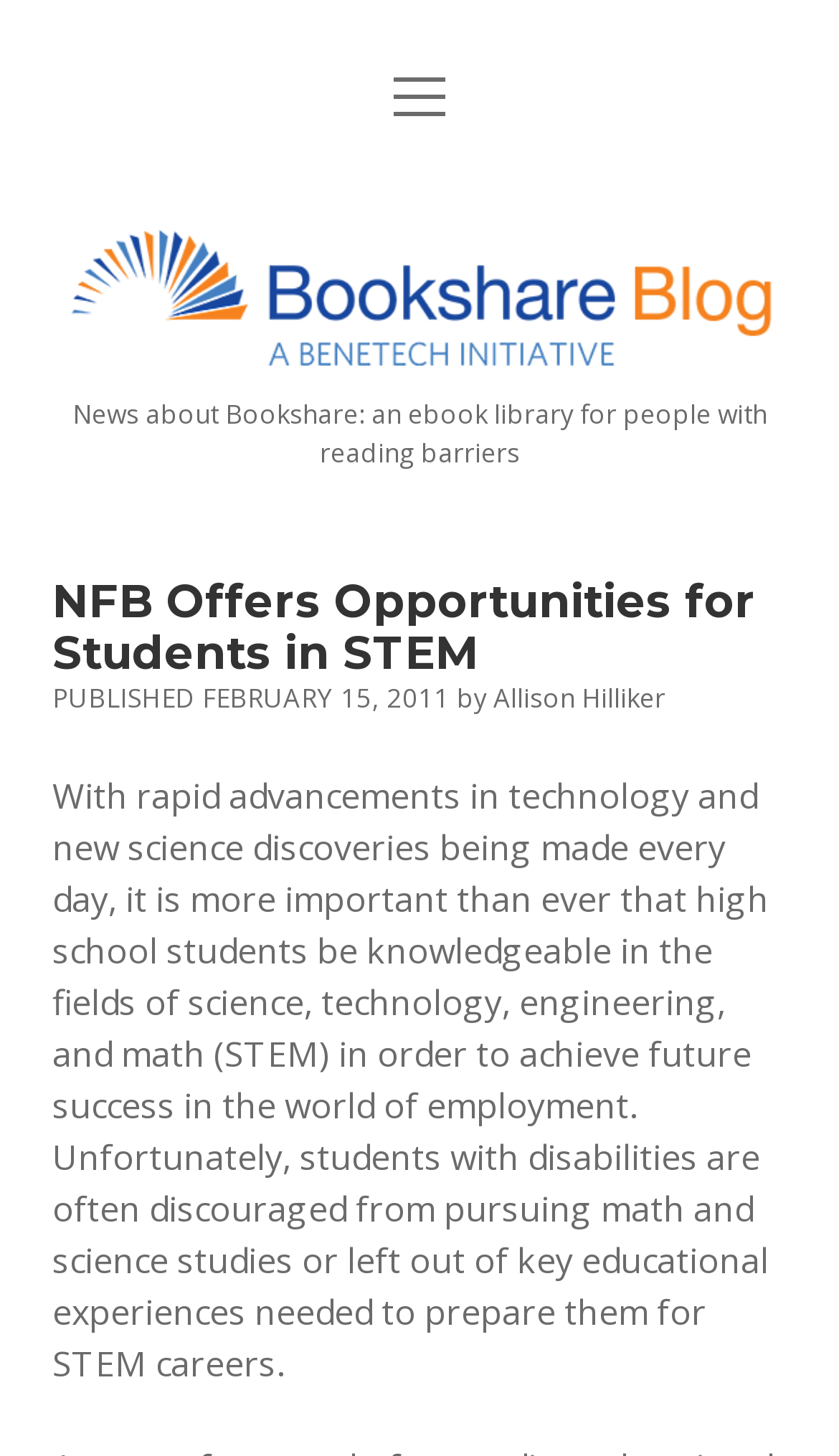Find the bounding box coordinates for the HTML element described as: "Home". The coordinates should consist of four float values between 0 and 1, i.e., [left, top, right, bottom].

[0.423, 0.063, 0.577, 0.095]